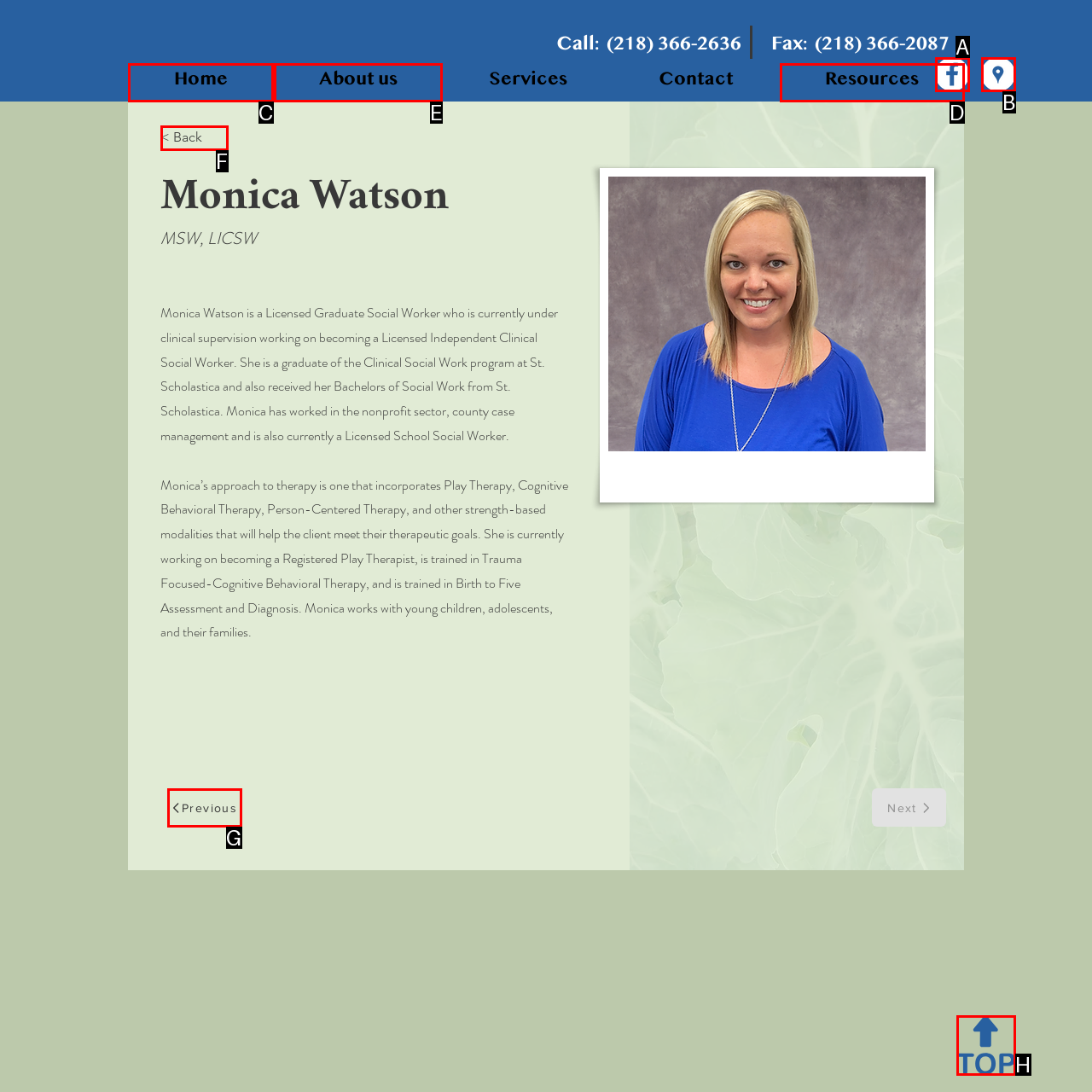Specify the letter of the UI element that should be clicked to achieve the following: Go to About us page
Provide the corresponding letter from the choices given.

E